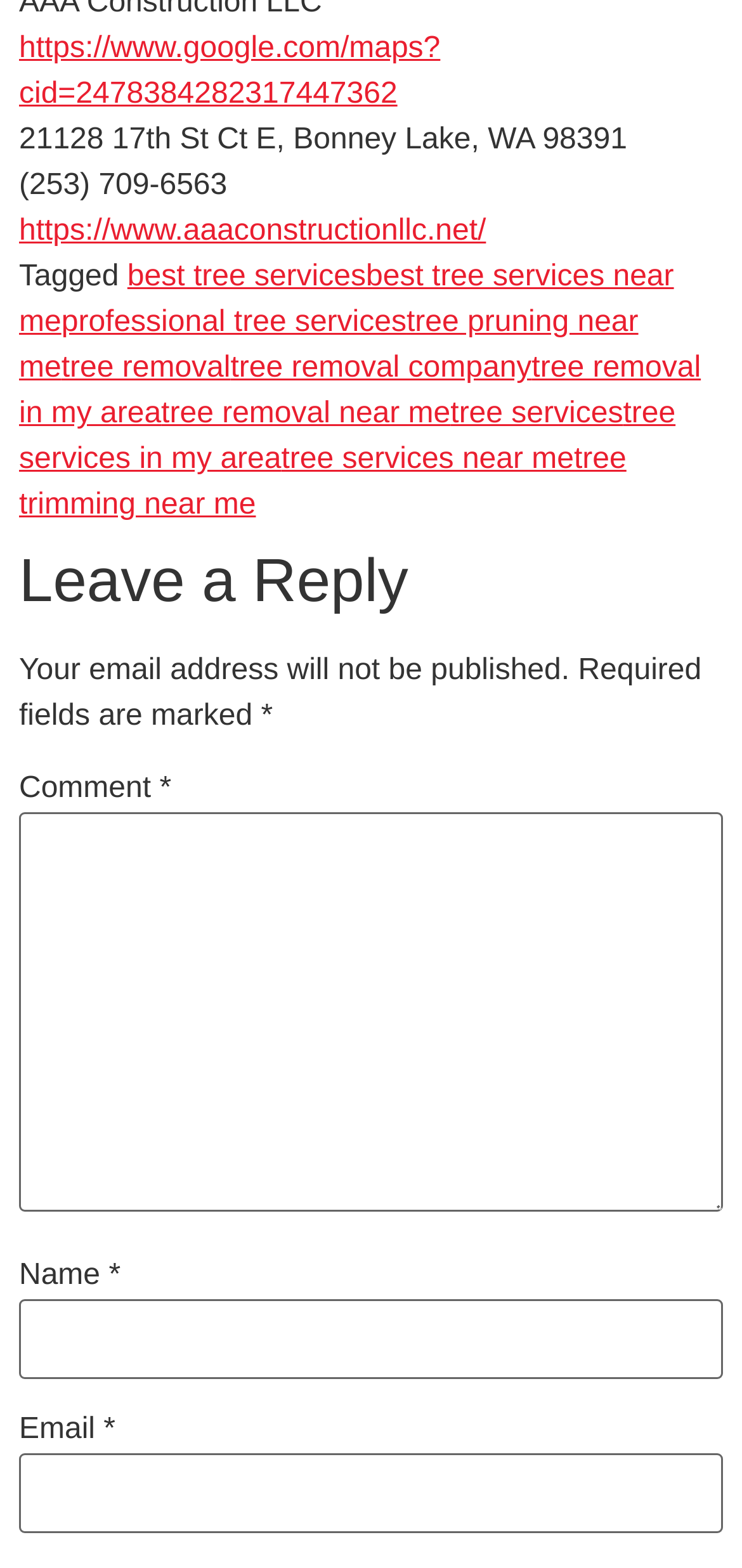Please provide a comprehensive response to the question based on the details in the image: What are the required fields in the comment form?

I found the required fields by looking at the textboxes with IDs 383, 385, and 381, which are labeled 'Name *', 'Email *', and 'Comment *' respectively. The asterisk symbol indicates that these fields are required.